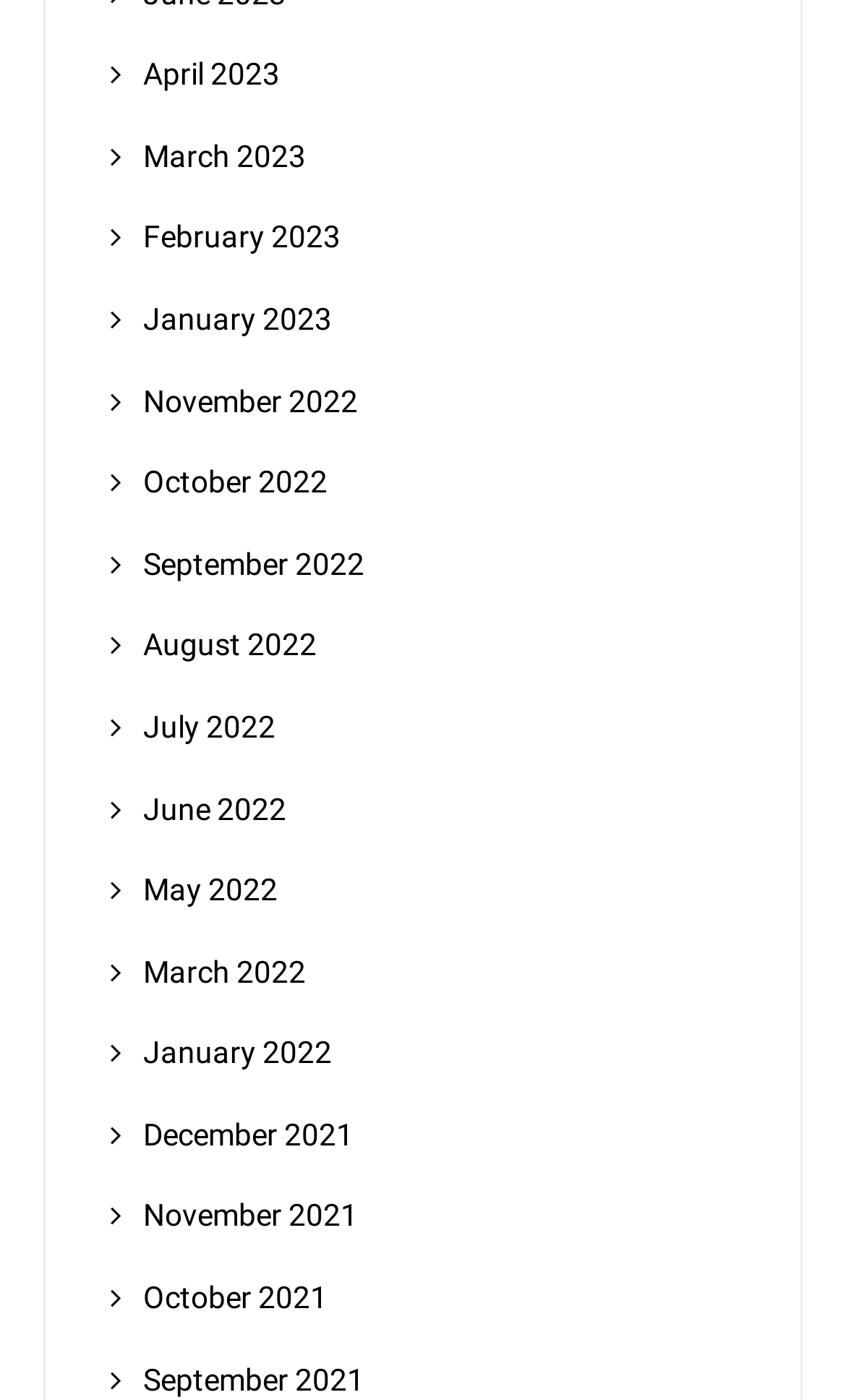Find the bounding box coordinates for the element that must be clicked to complete the instruction: "view March 2022". The coordinates should be four float numbers between 0 and 1, indicated as [left, top, right, bottom].

[0.169, 0.681, 0.362, 0.706]